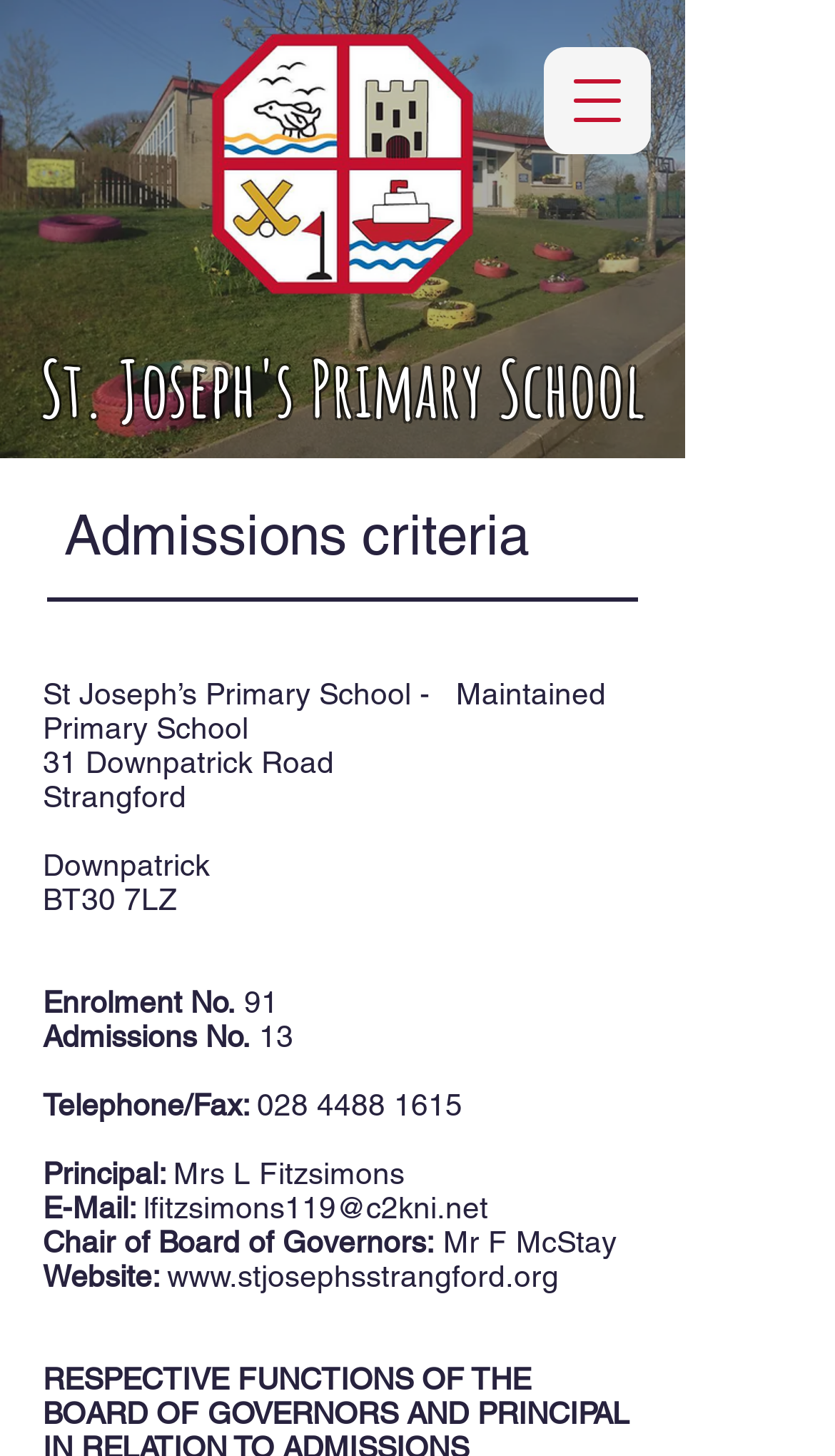Find the bounding box coordinates of the UI element according to this description: "lfitzsimons119@c2kni.net".

[0.172, 0.818, 0.585, 0.841]